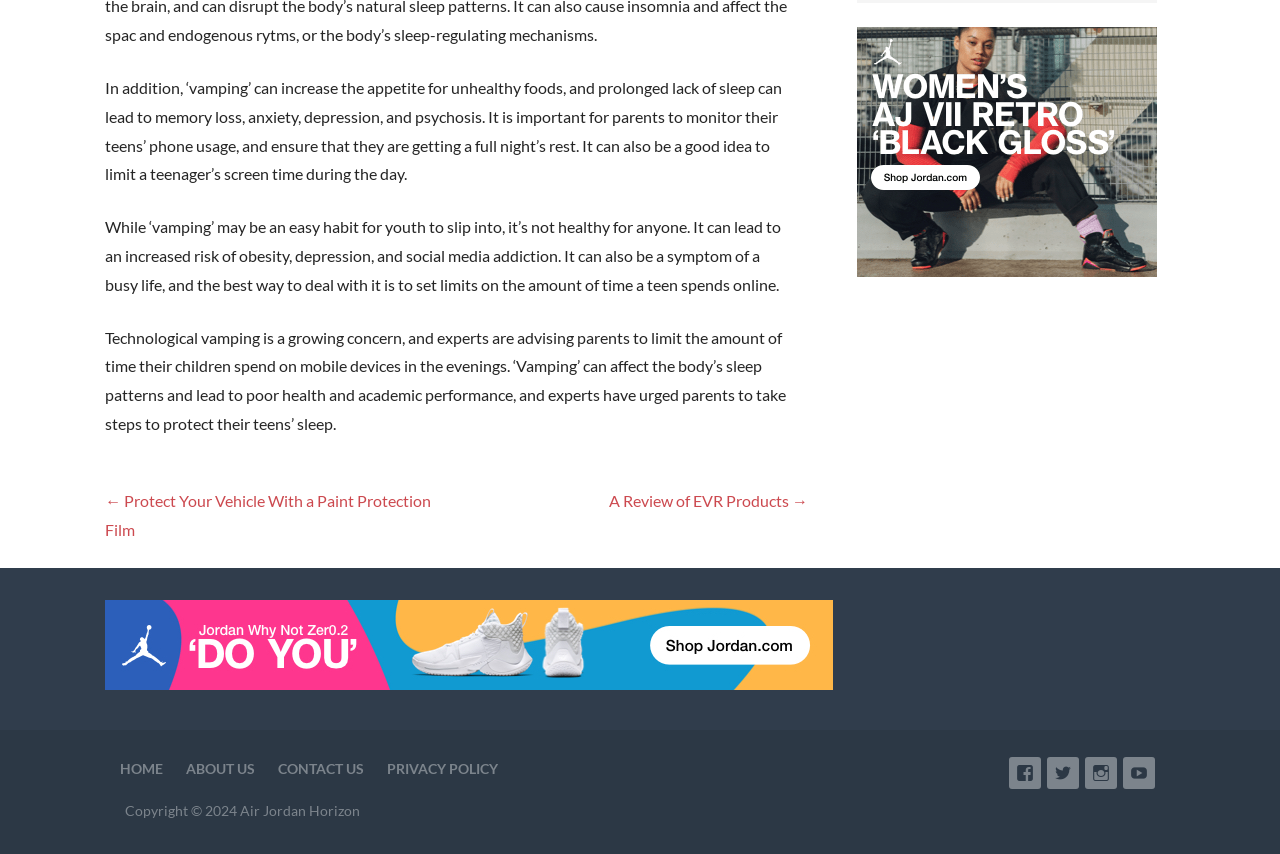Specify the bounding box coordinates of the element's area that should be clicked to execute the given instruction: "check social media on Facebook". The coordinates should be four float numbers between 0 and 1, i.e., [left, top, right, bottom].

[0.789, 0.886, 0.814, 0.923]